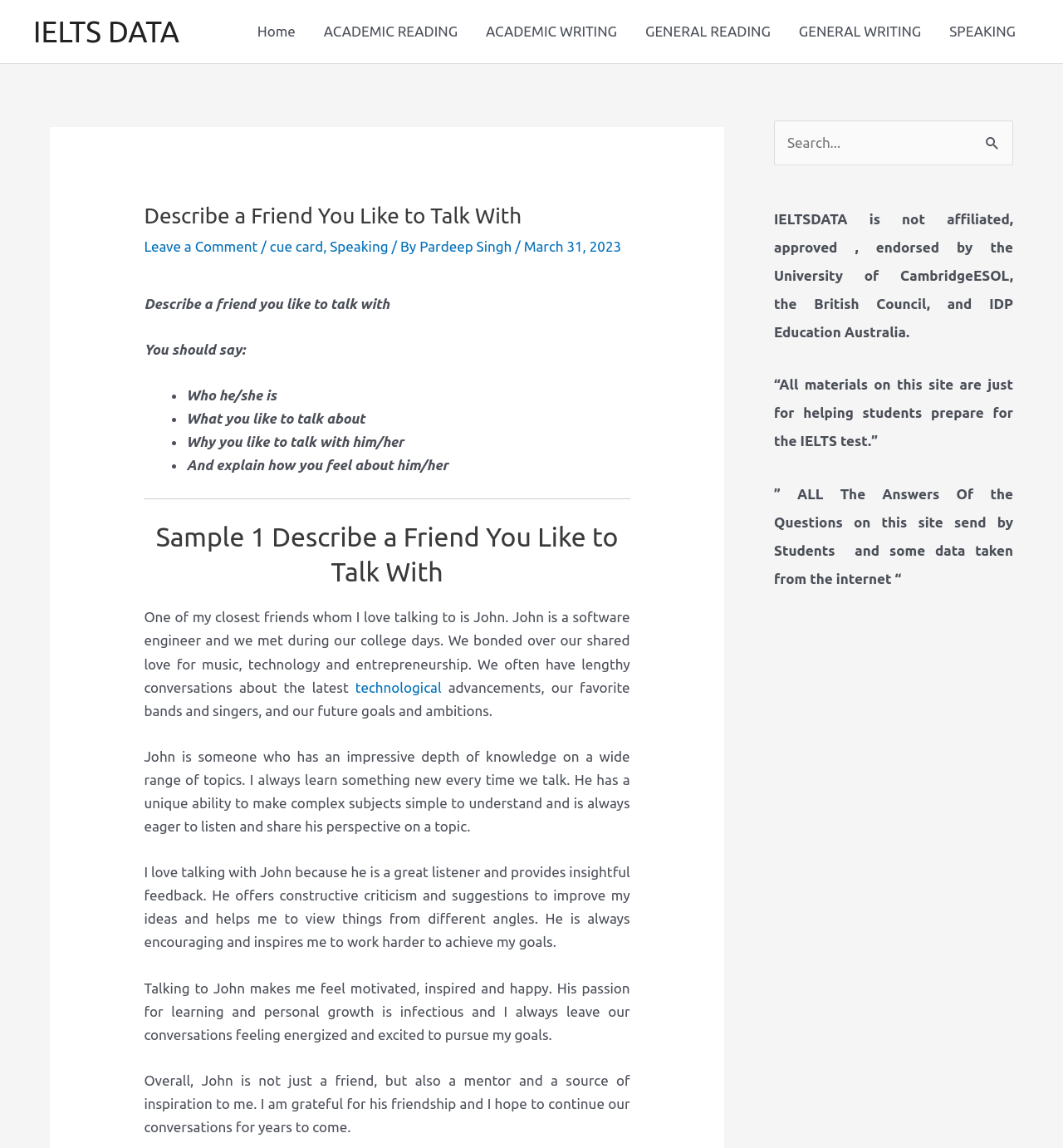Can you determine the main header of this webpage?

Describe a Friend You Like to Talk With